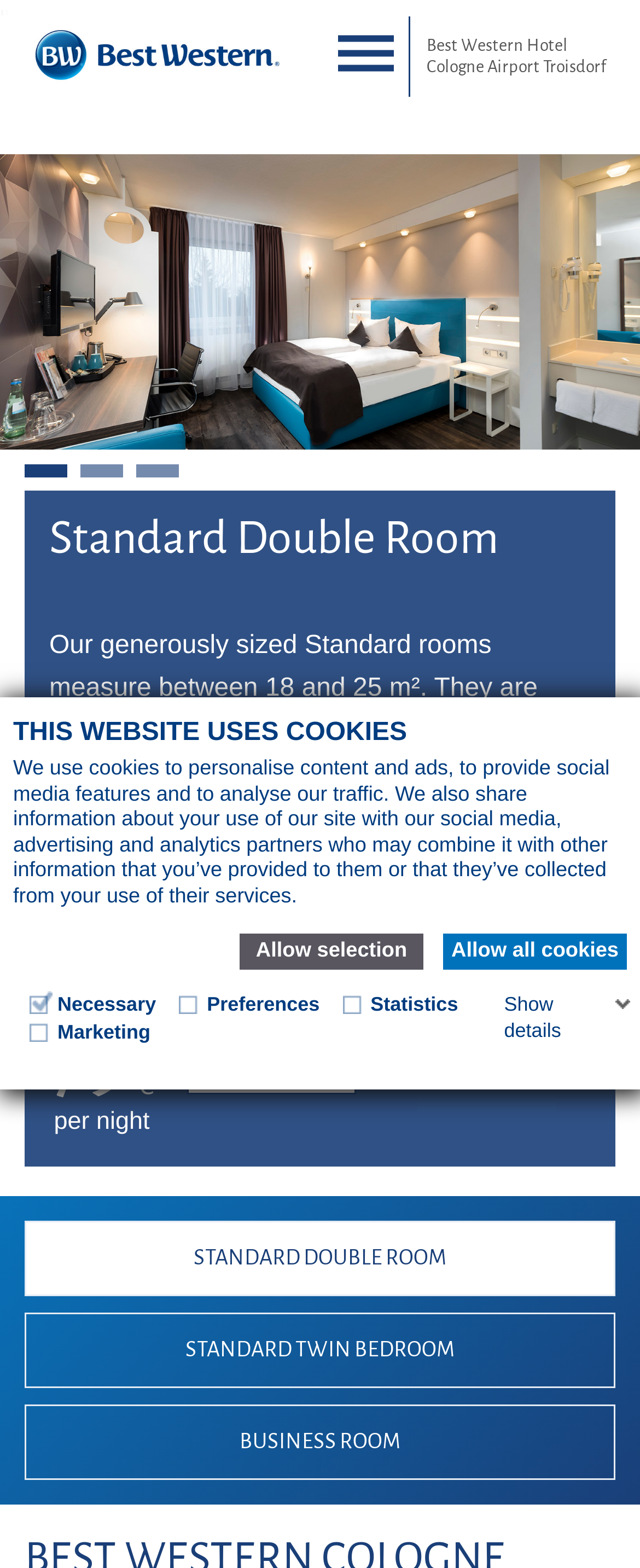Provide a single word or phrase answer to the question: 
What is the purpose of the checkboxes in the cookie settings?

To select cookie preferences